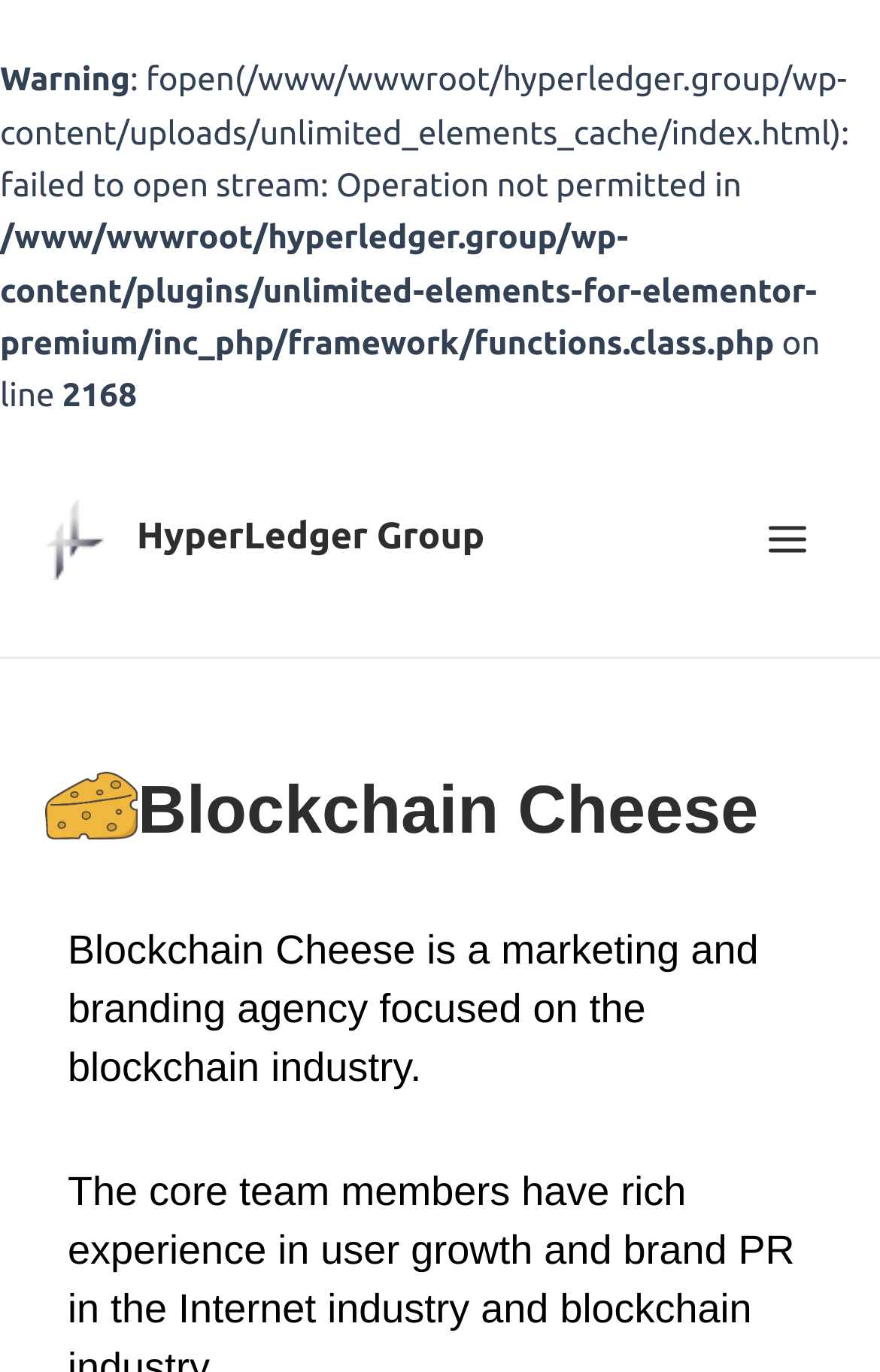Determine the bounding box of the UI element mentioned here: "HyperLedger Group". The coordinates must be in the format [left, top, right, bottom] with values ranging from 0 to 1.

[0.155, 0.376, 0.551, 0.406]